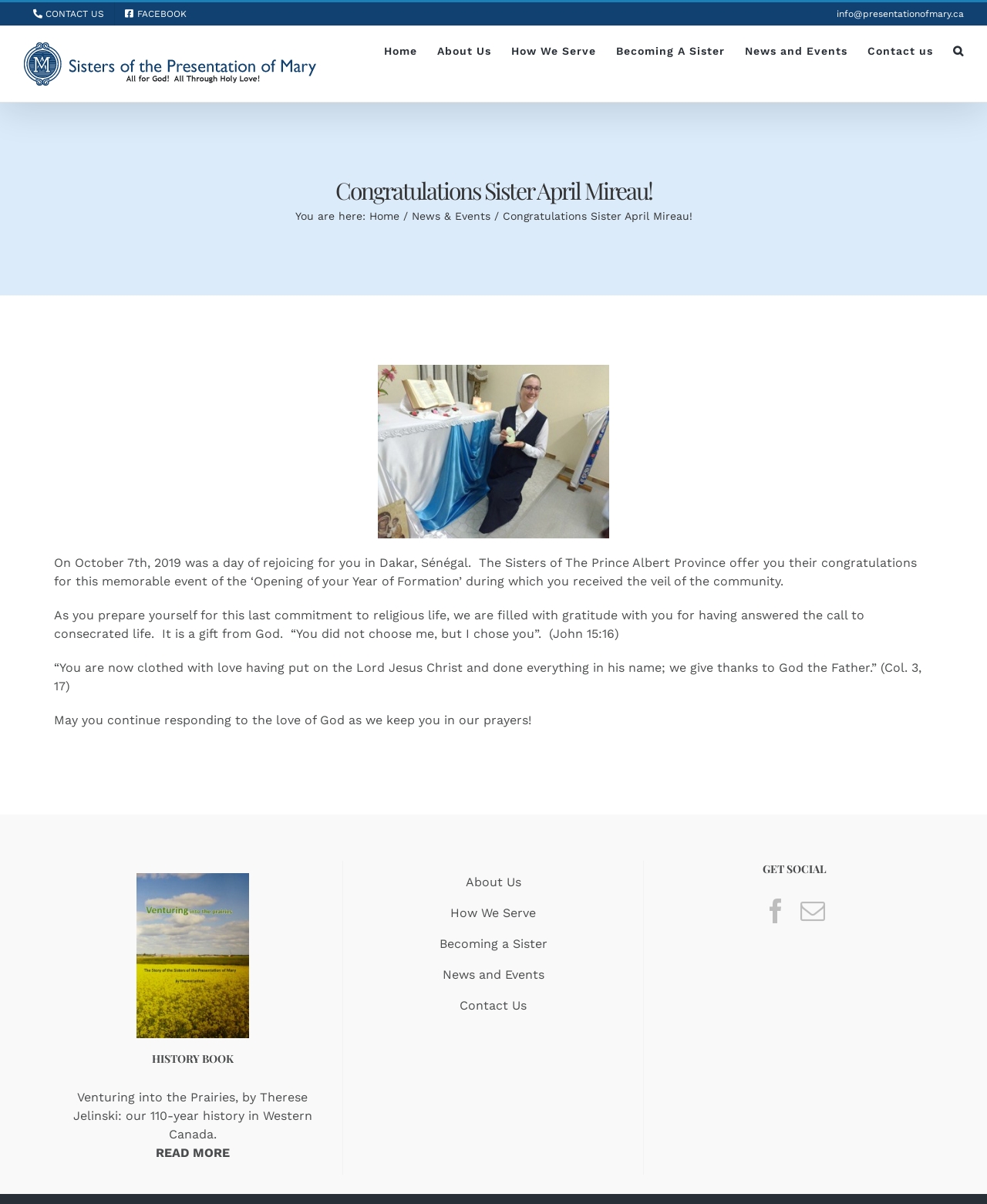Please find the bounding box coordinates in the format (top-left x, top-left y, bottom-right x, bottom-right y) for the given element description. Ensure the coordinates are floating point numbers between 0 and 1. Description: READ MORE

[0.157, 0.951, 0.232, 0.964]